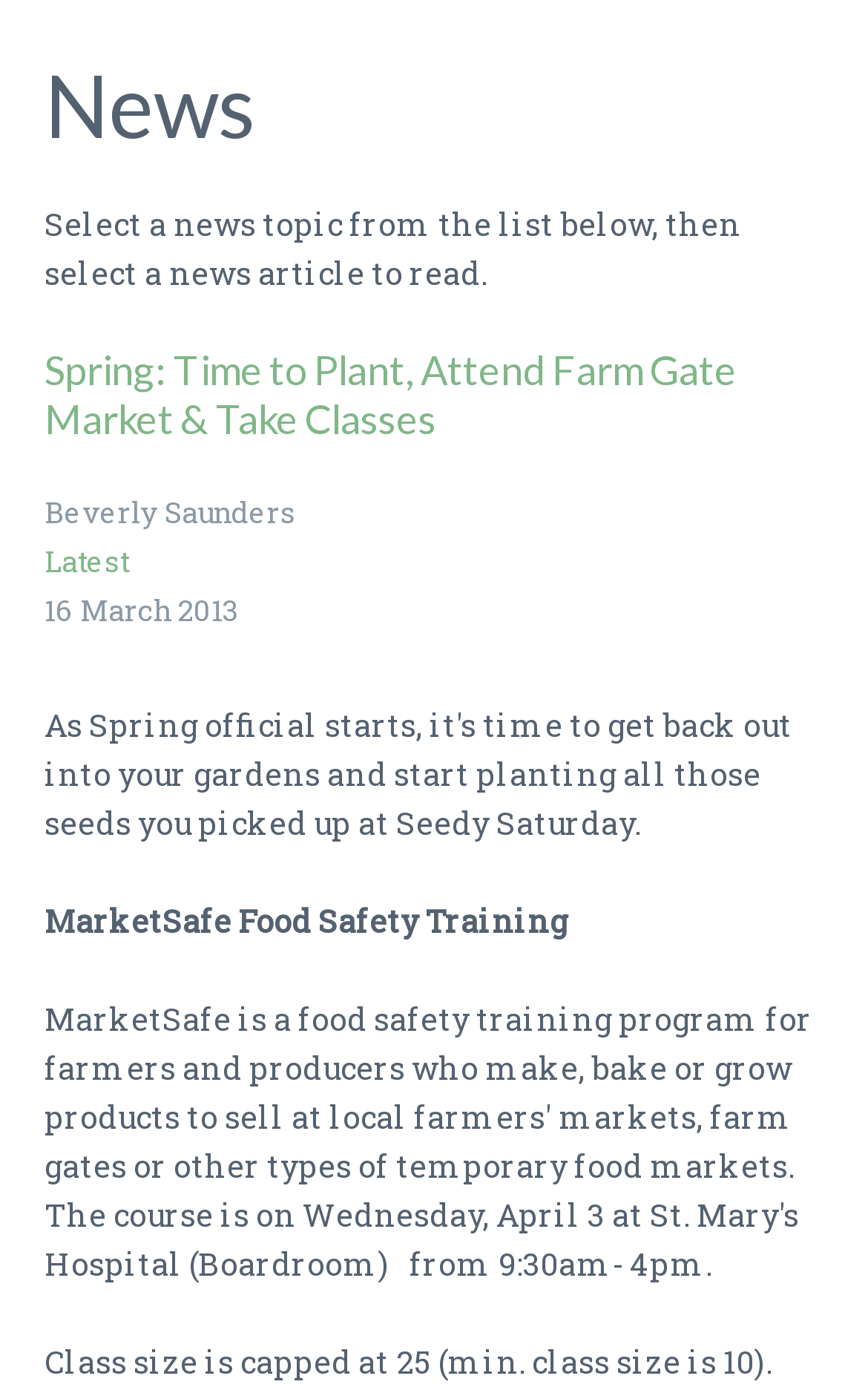Give the bounding box coordinates for this UI element: "Back to top". The coordinates should be four float numbers between 0 and 1, arranged as [left, top, right, bottom].

None